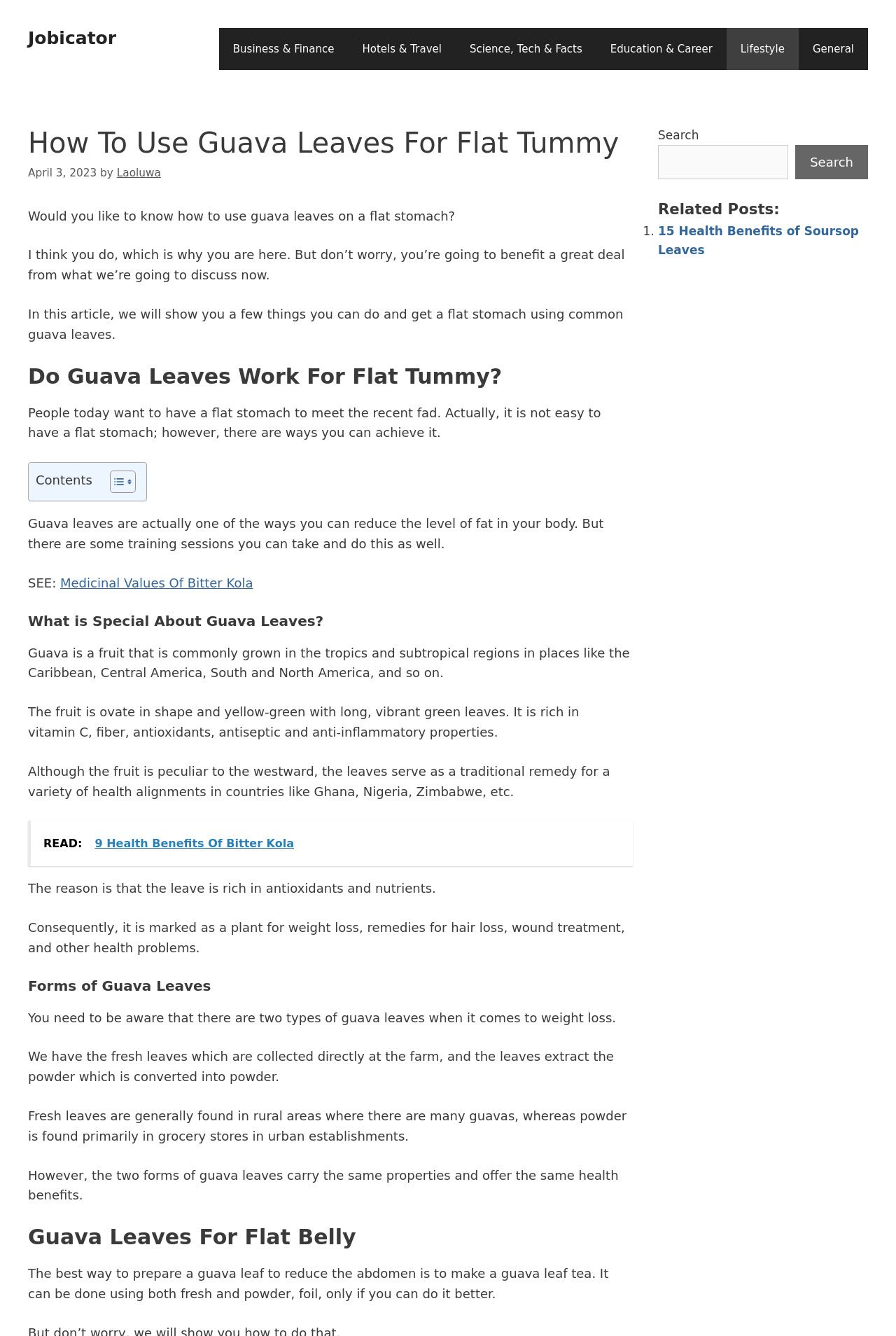Using the provided element description, identify the bounding box coordinates as (top-left x, top-left y, bottom-right x, bottom-right y). Ensure all values are between 0 and 1. Description: Medicinal Values Of Bitter Kola

[0.067, 0.431, 0.282, 0.442]